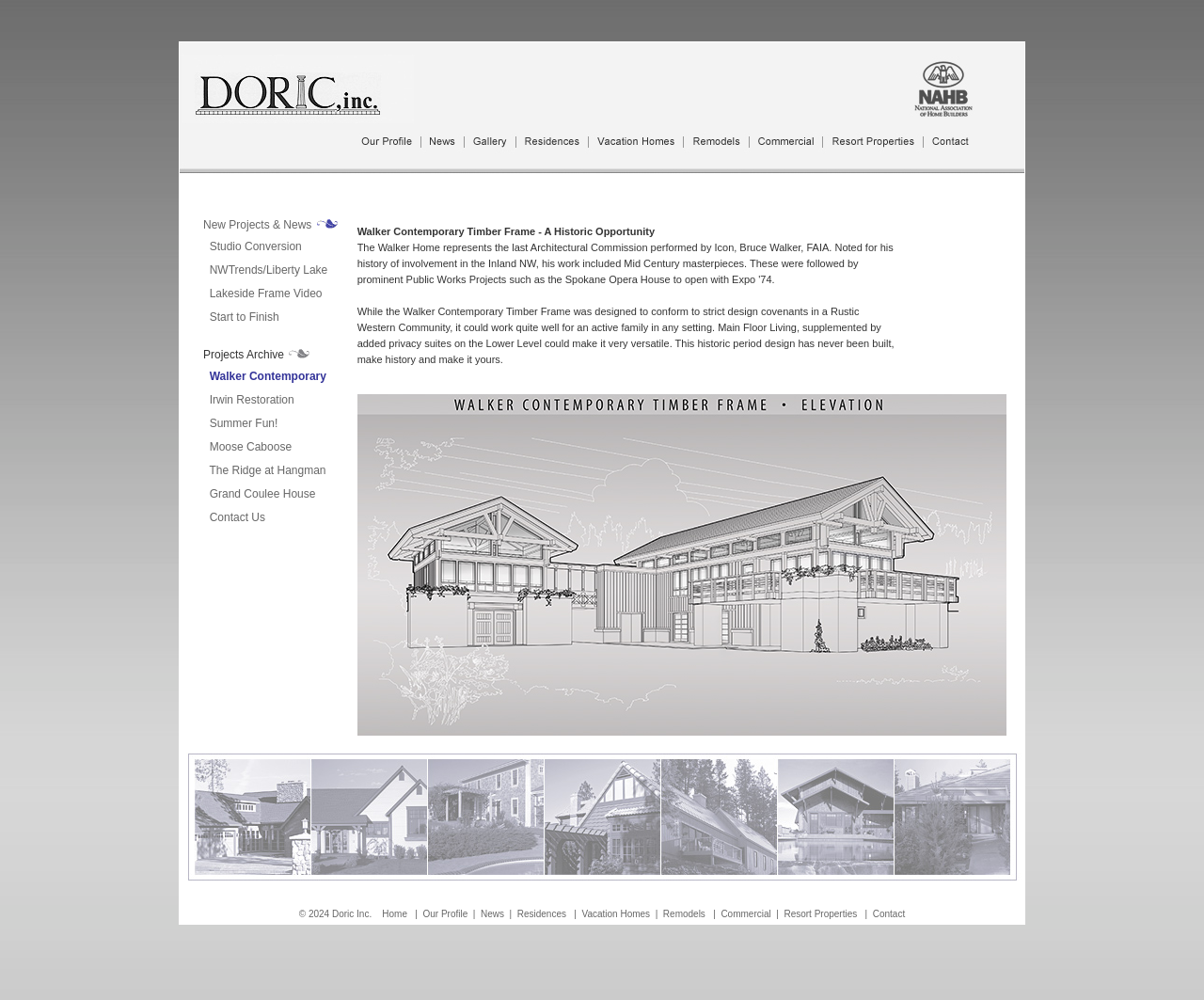Identify the bounding box for the UI element that is described as follows: "Residences".

[0.429, 0.909, 0.47, 0.919]